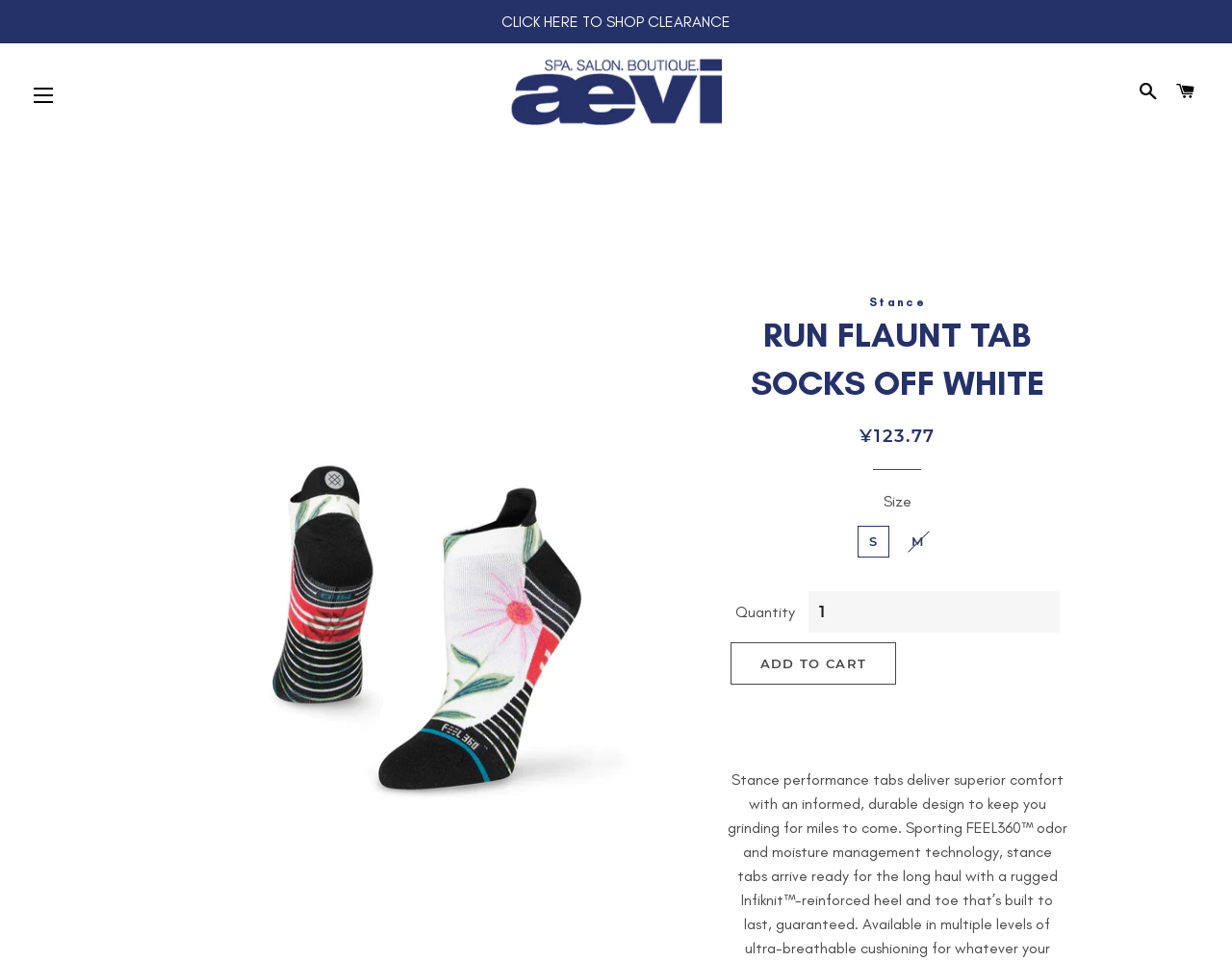Answer the question using only a single word or phrase: 
What is the name of the boutique?

Aevi Spa Salon Boutique